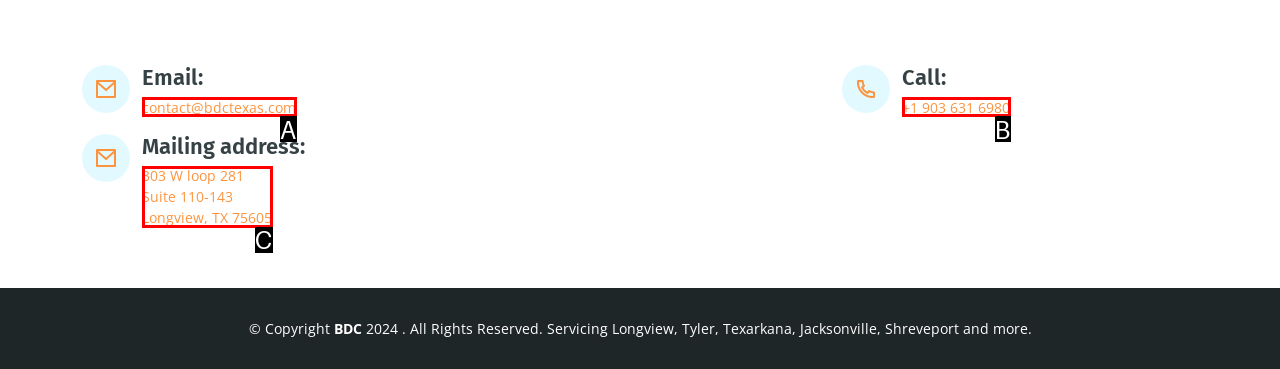Tell me which one HTML element best matches the description: contact@bdctexas.com
Answer with the option's letter from the given choices directly.

A